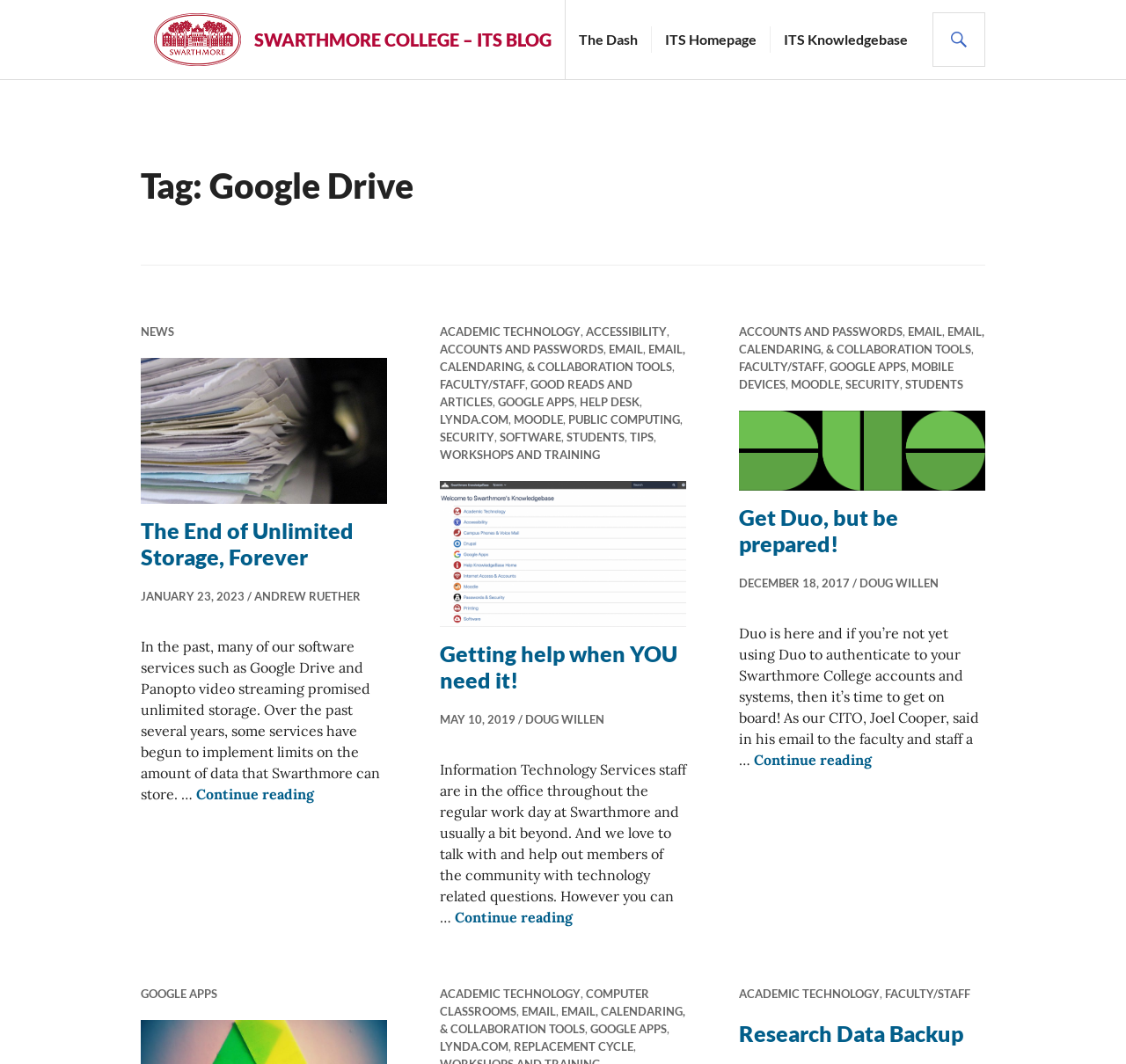What type of content is on the webpage?
From the image, respond using a single word or phrase.

Blog posts